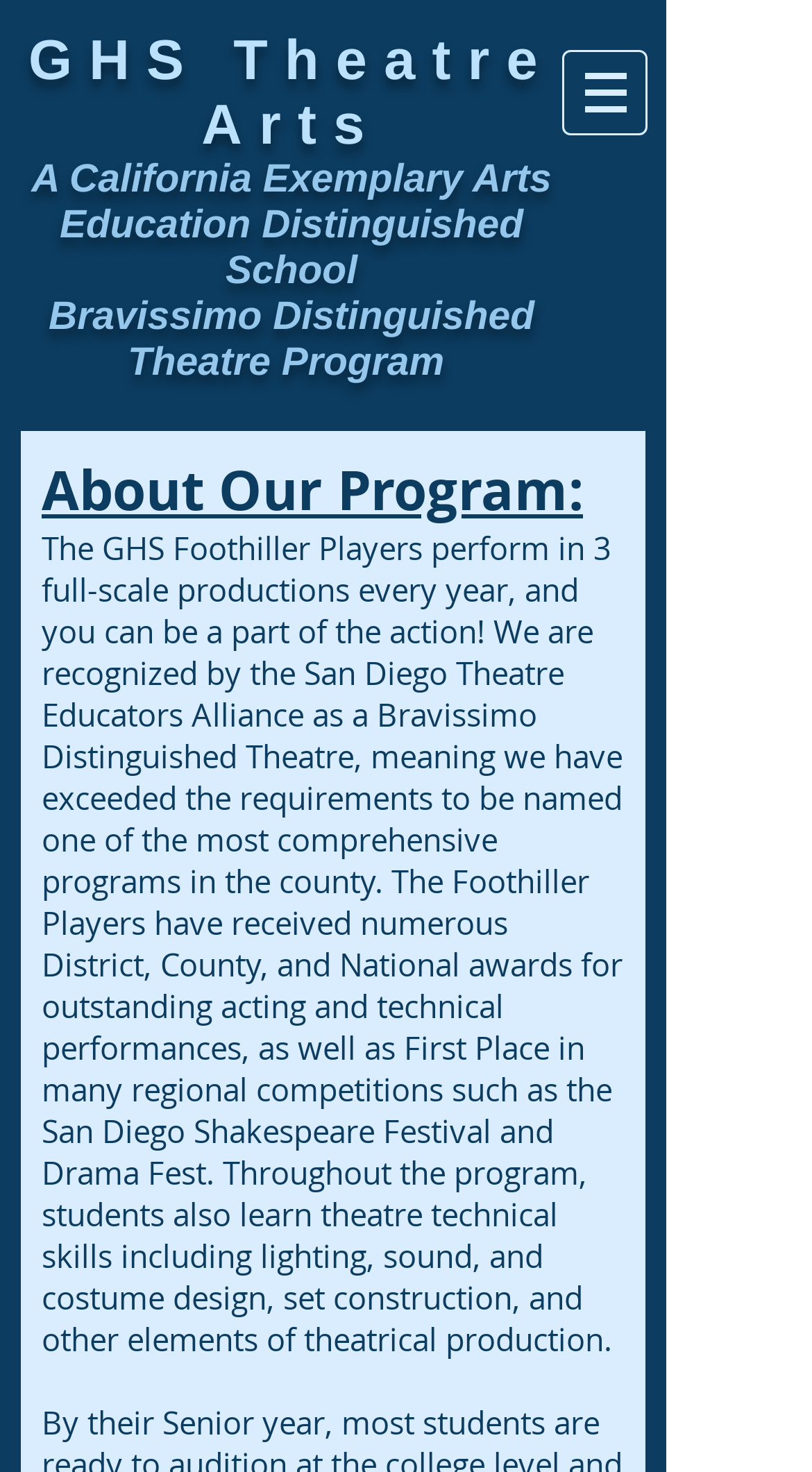Locate the bounding box of the UI element with the following description: "GHS Theatre Arts".

[0.035, 0.02, 0.683, 0.106]